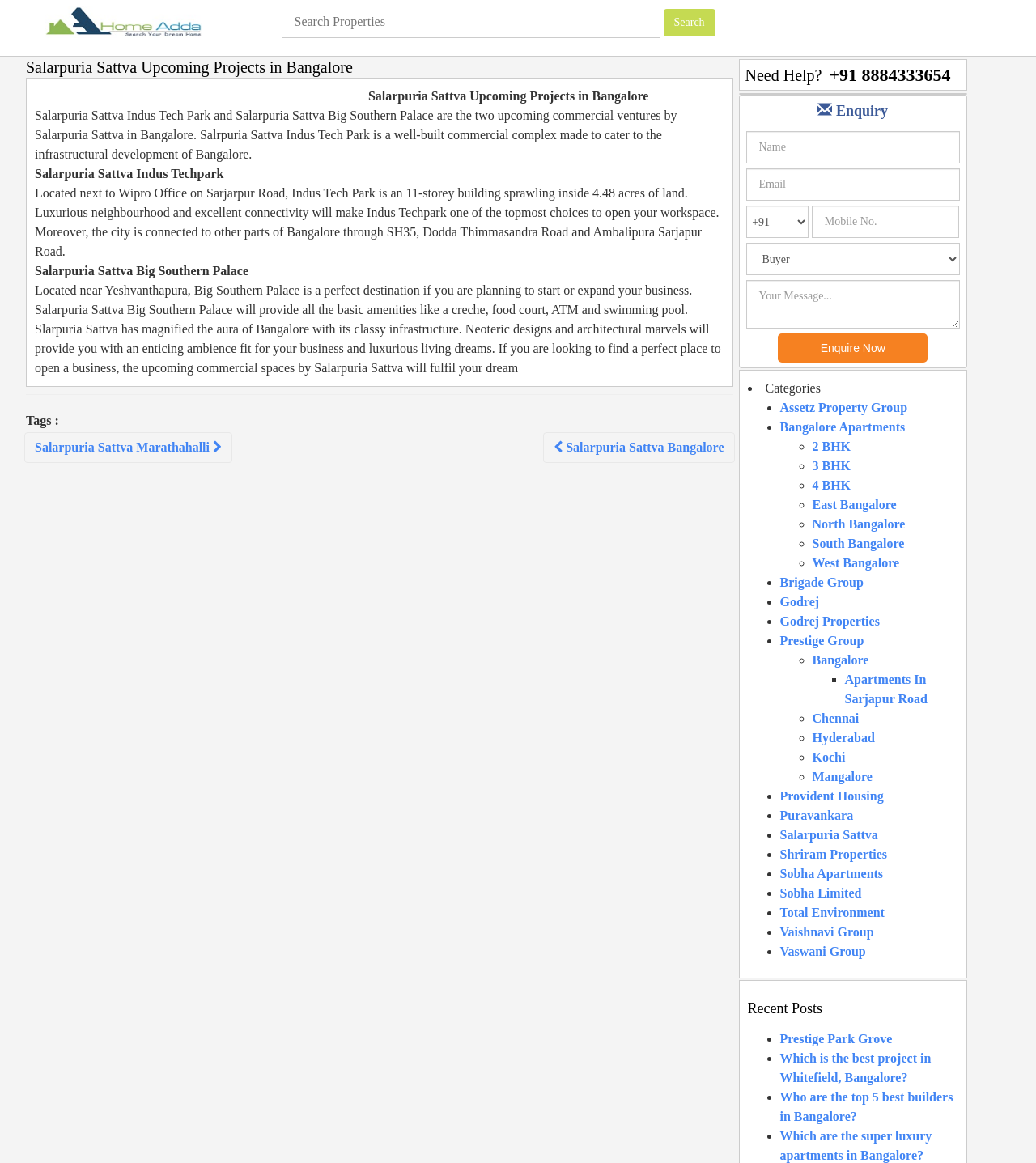Please indicate the bounding box coordinates for the clickable area to complete the following task: "Call the phone number +91 8884333654". The coordinates should be specified as four float numbers between 0 and 1, i.e., [left, top, right, bottom].

[0.8, 0.056, 0.918, 0.073]